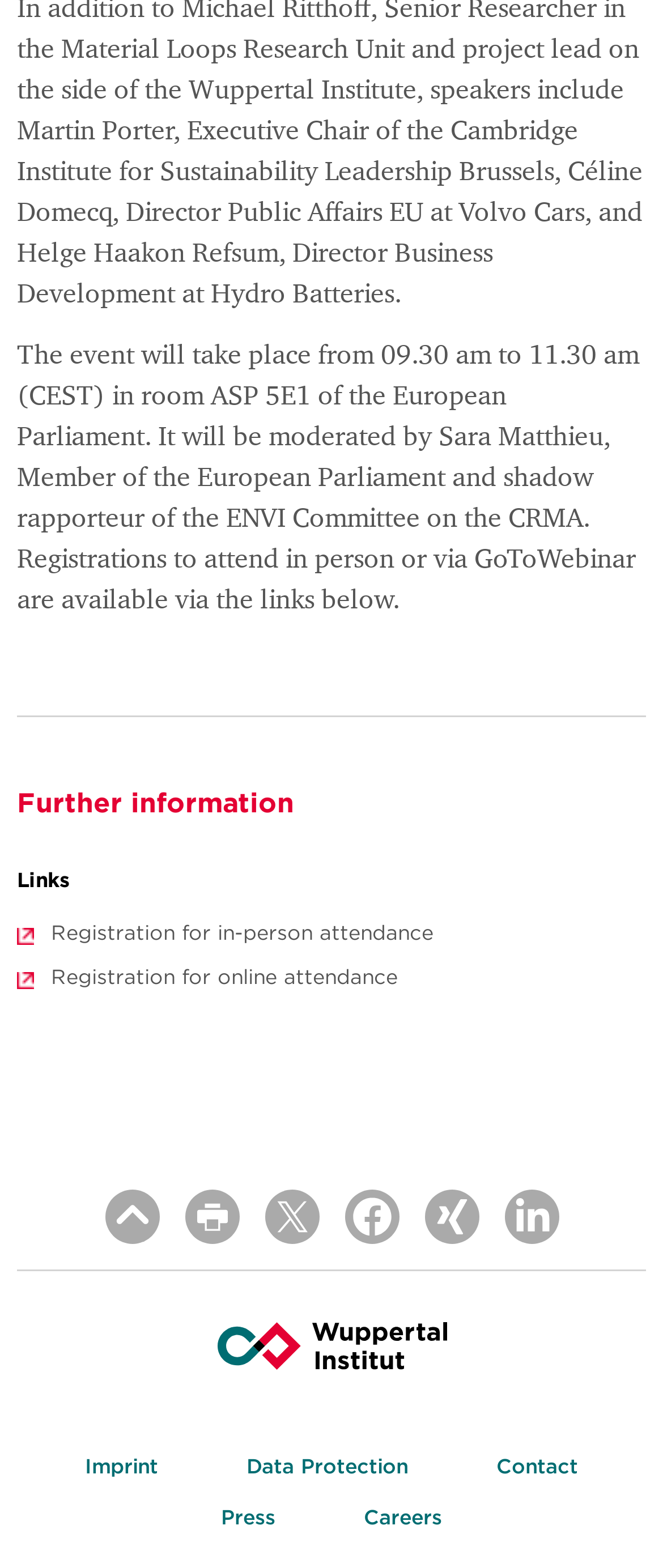Please identify the bounding box coordinates of the clickable area that will allow you to execute the instruction: "Go to Imprint page".

[0.077, 0.919, 0.29, 0.952]